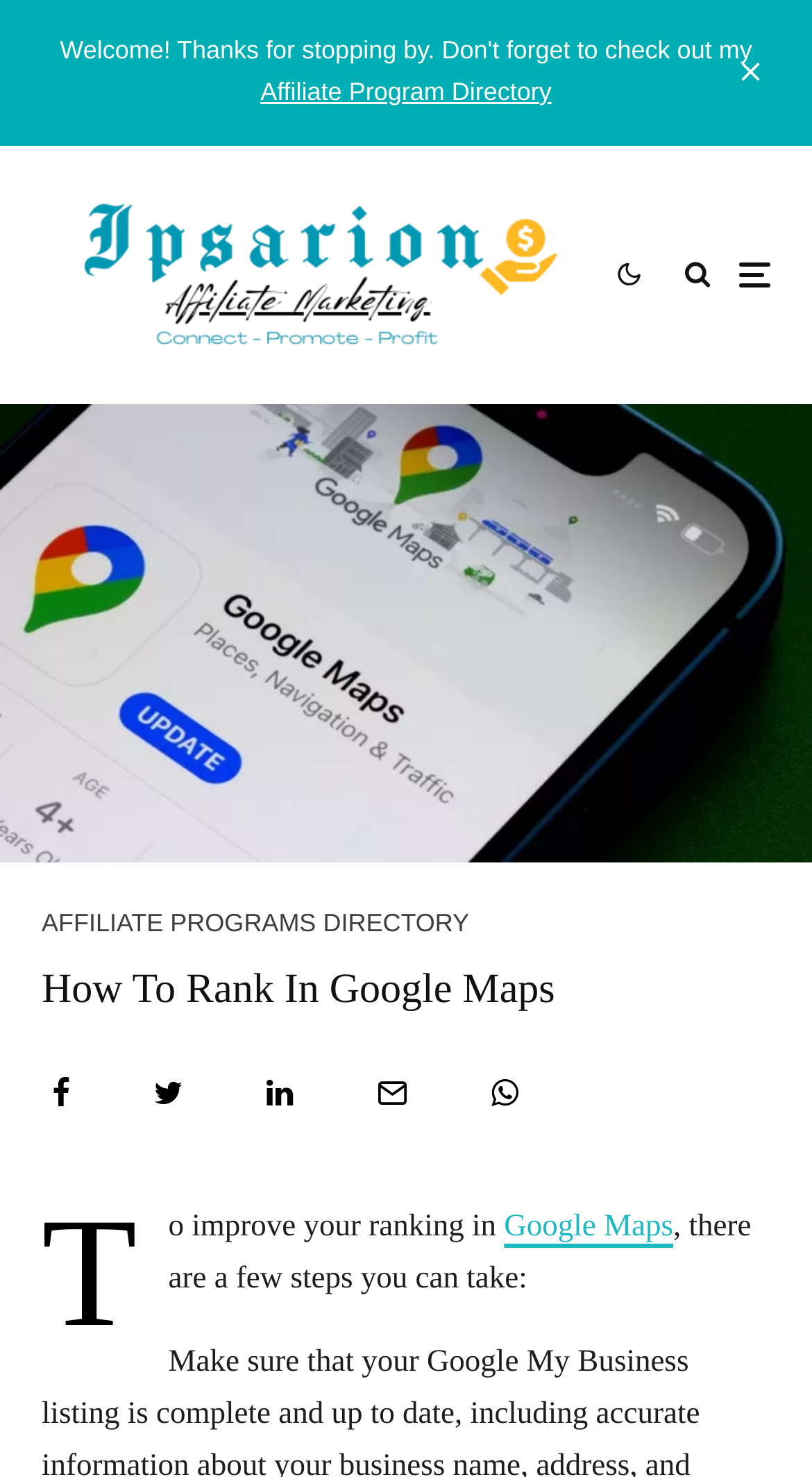Find and provide the bounding box coordinates for the UI element described here: "aria-label="Share"". The coordinates should be given as four float numbers between 0 and 1: [left, top, right, bottom].

[0.605, 0.73, 0.638, 0.751]